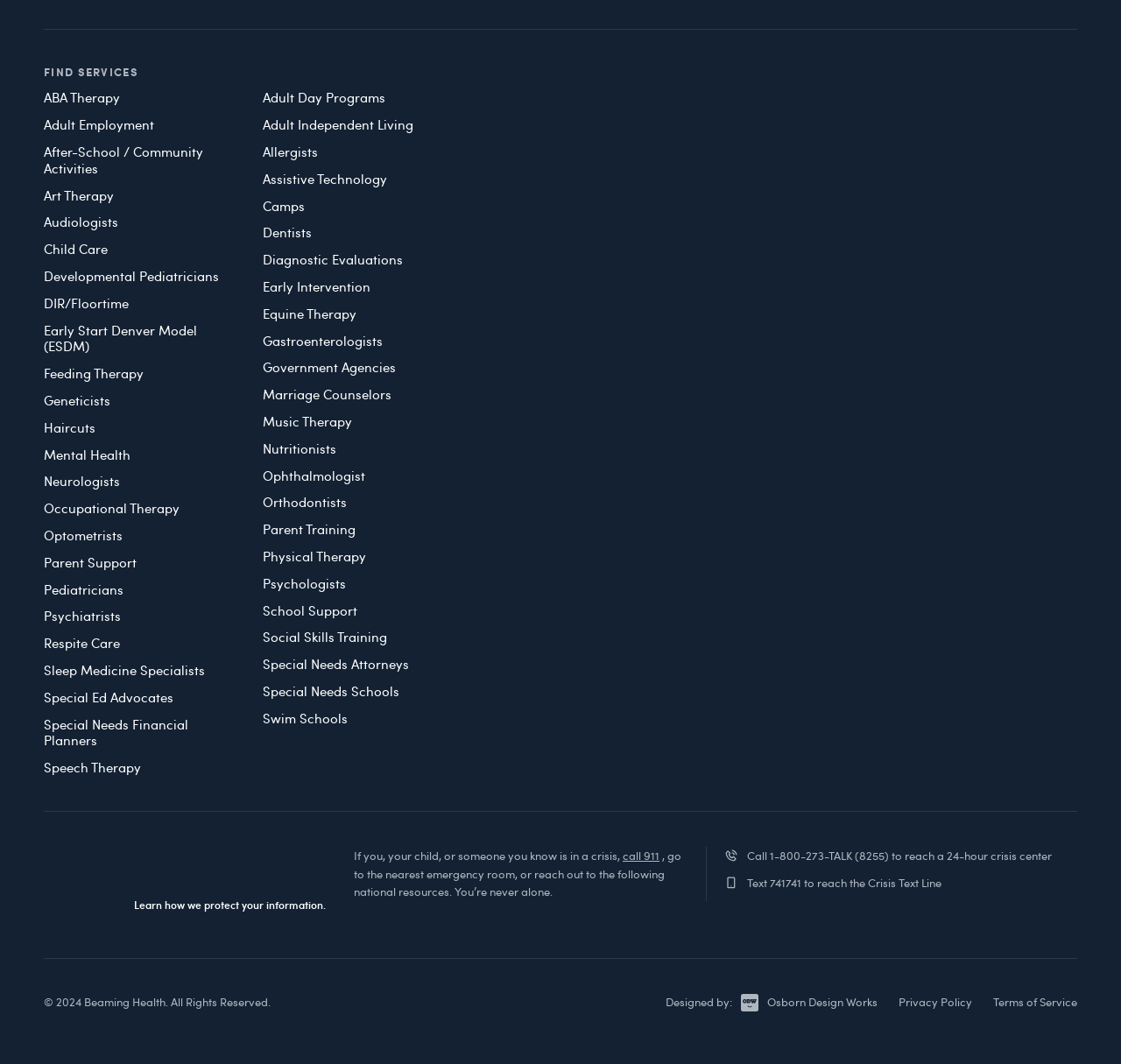Indicate the bounding box coordinates of the element that must be clicked to execute the instruction: "View Privacy Policy". The coordinates should be given as four float numbers between 0 and 1, i.e., [left, top, right, bottom].

[0.802, 0.935, 0.867, 0.949]